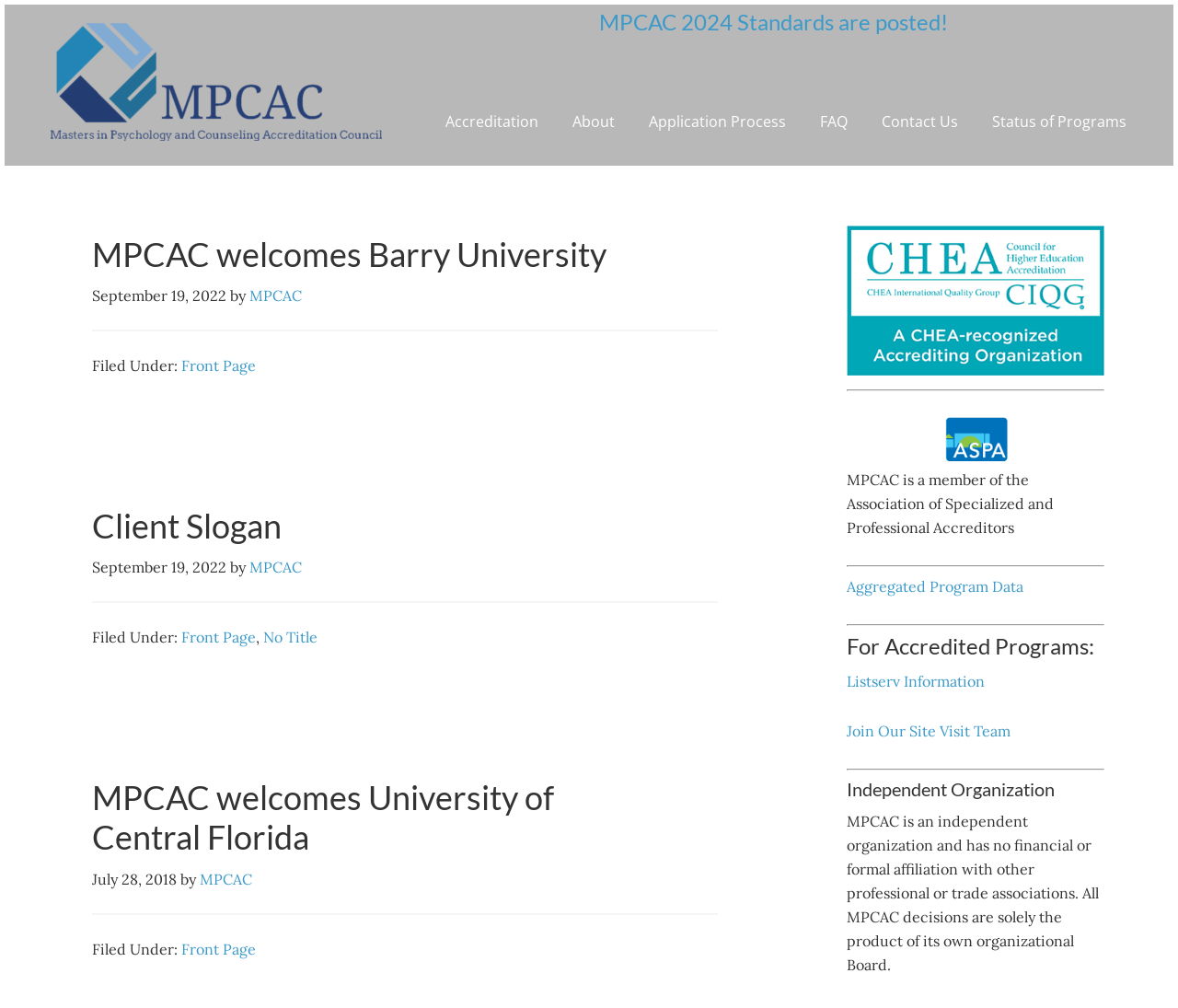What is the name of the organization?
Examine the webpage screenshot and provide an in-depth answer to the question.

The name of the organization can be found in the top-left corner of the webpage, where it is written as 'MPCAC, Author at MPCAC - Page 2 of 3'. This suggests that MPCAC is the name of the organization.